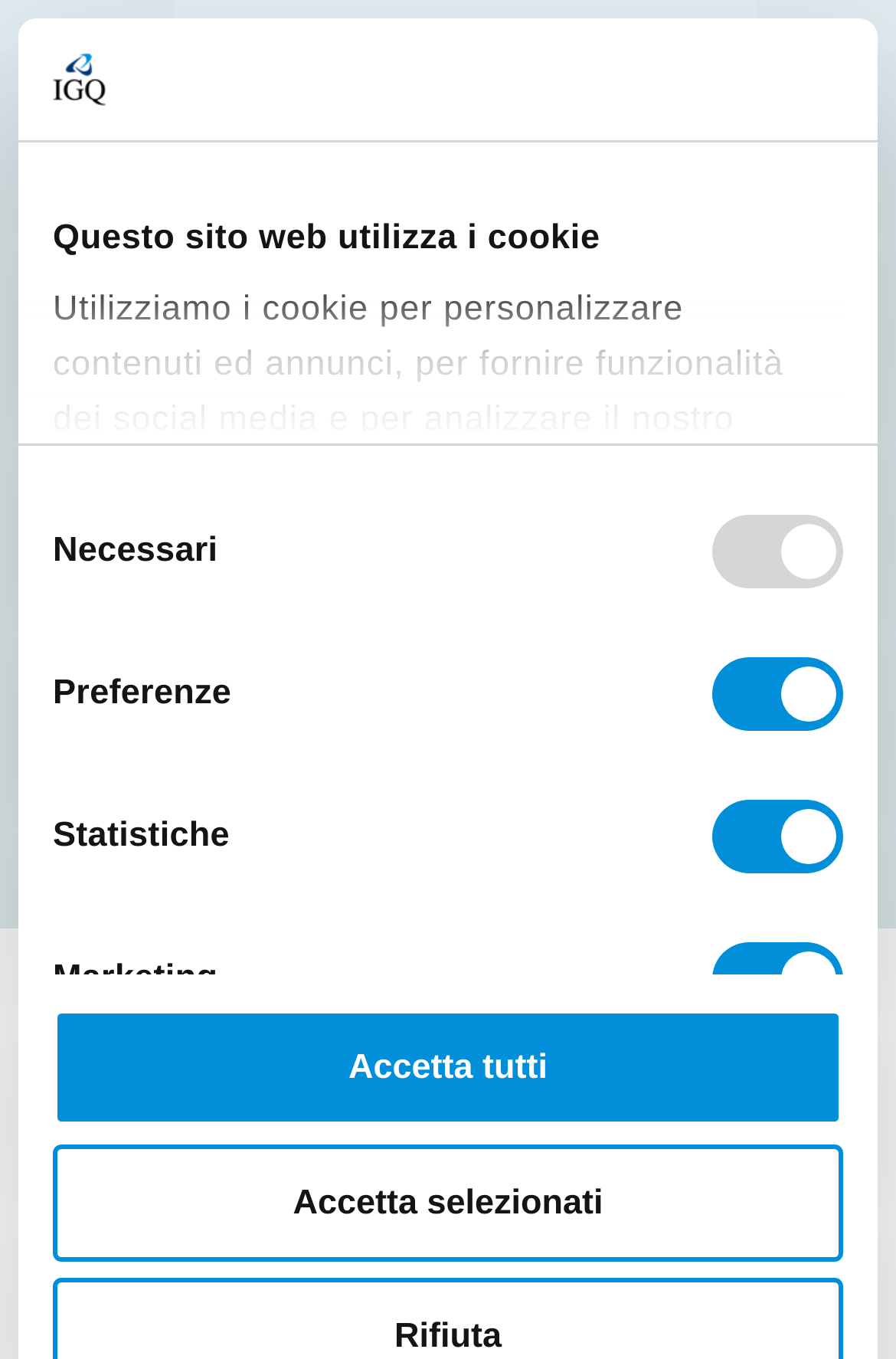Could you specify the bounding box coordinates for the clickable section to complete the following instruction: "Search for something"?

[0.864, 0.068, 0.905, 0.176]